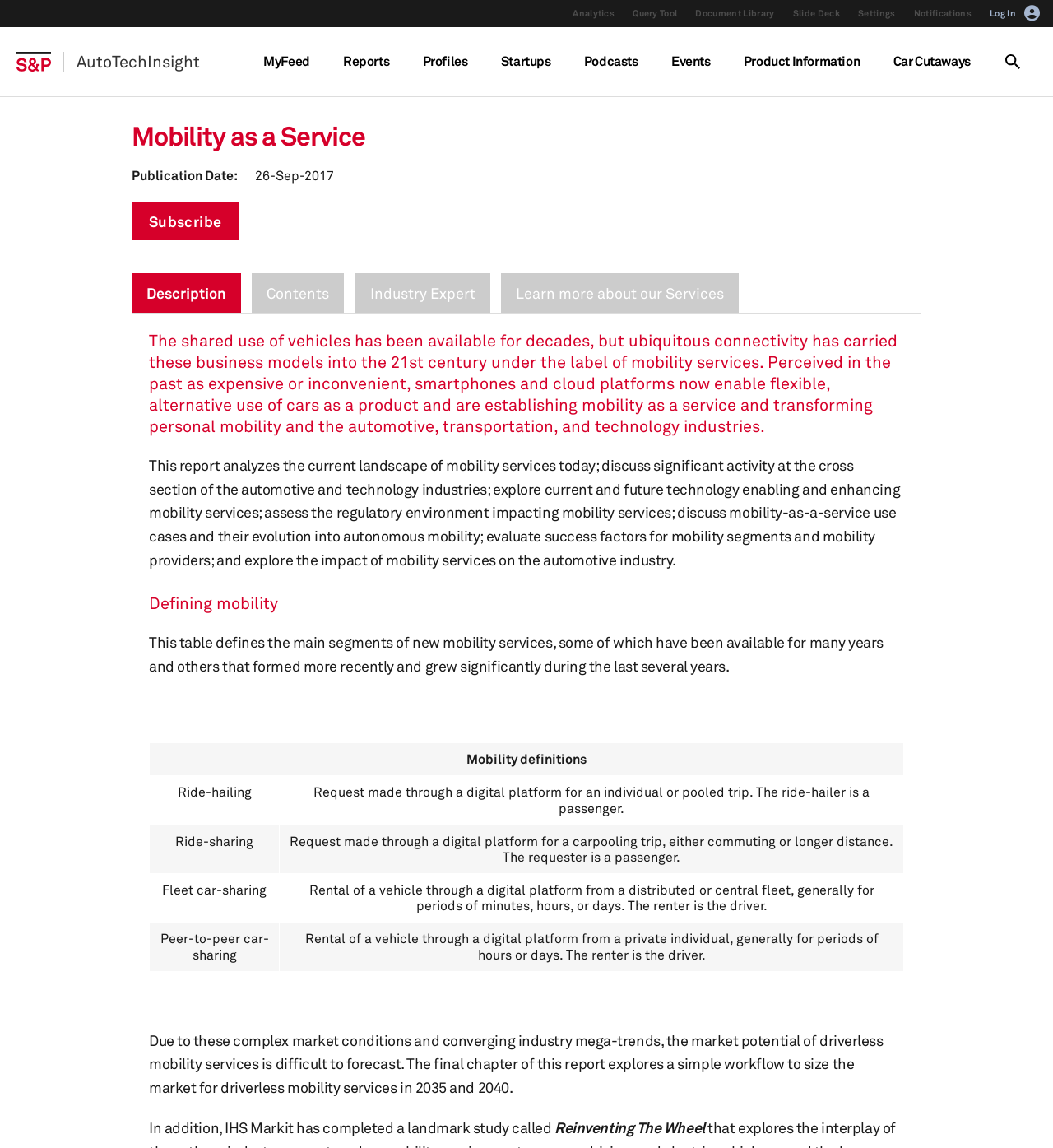What is the main topic of this webpage?
Refer to the screenshot and respond with a concise word or phrase.

Mobility as a Service